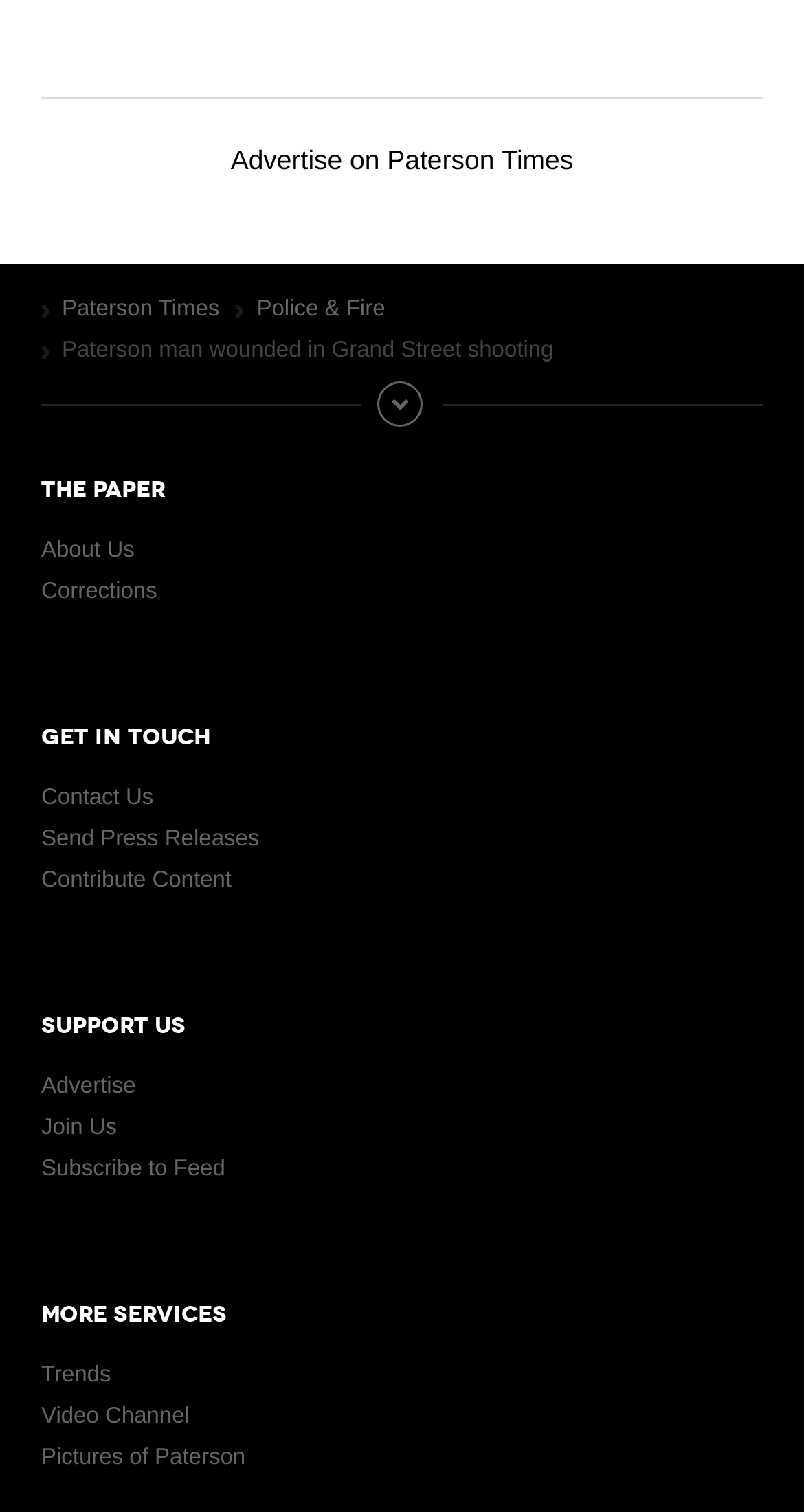Please answer the following question using a single word or phrase: How many sections are there in the footer?

3